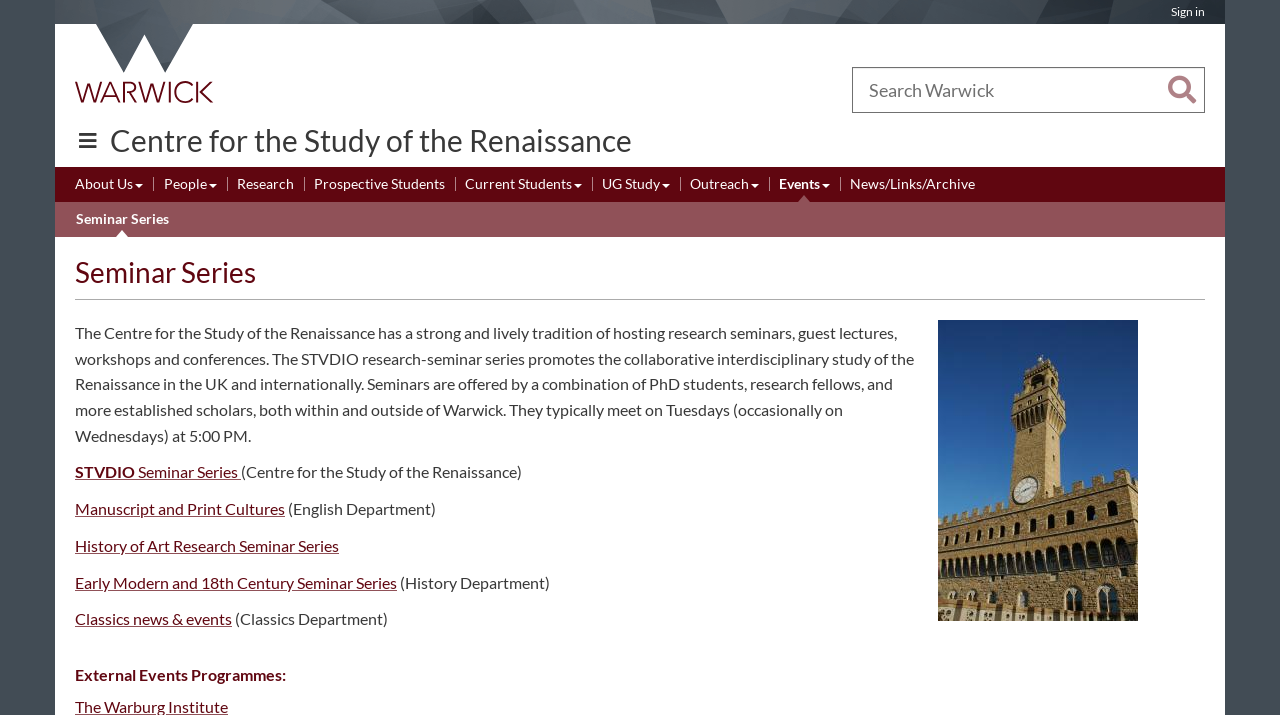Mark the bounding box of the element that matches the following description: "Directory".

None